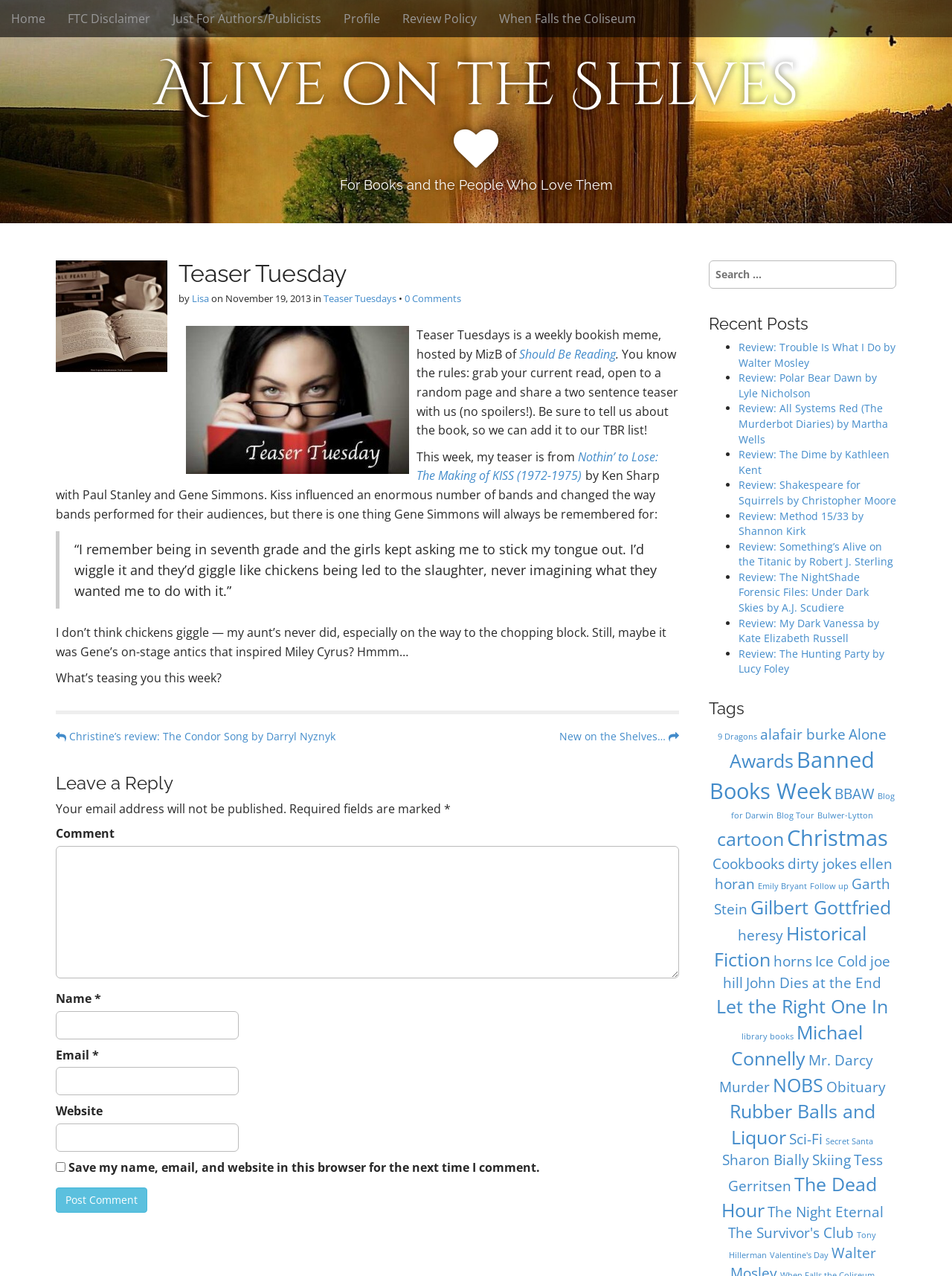Locate the bounding box coordinates of the area where you should click to accomplish the instruction: "Leave a comment".

[0.059, 0.647, 0.12, 0.66]